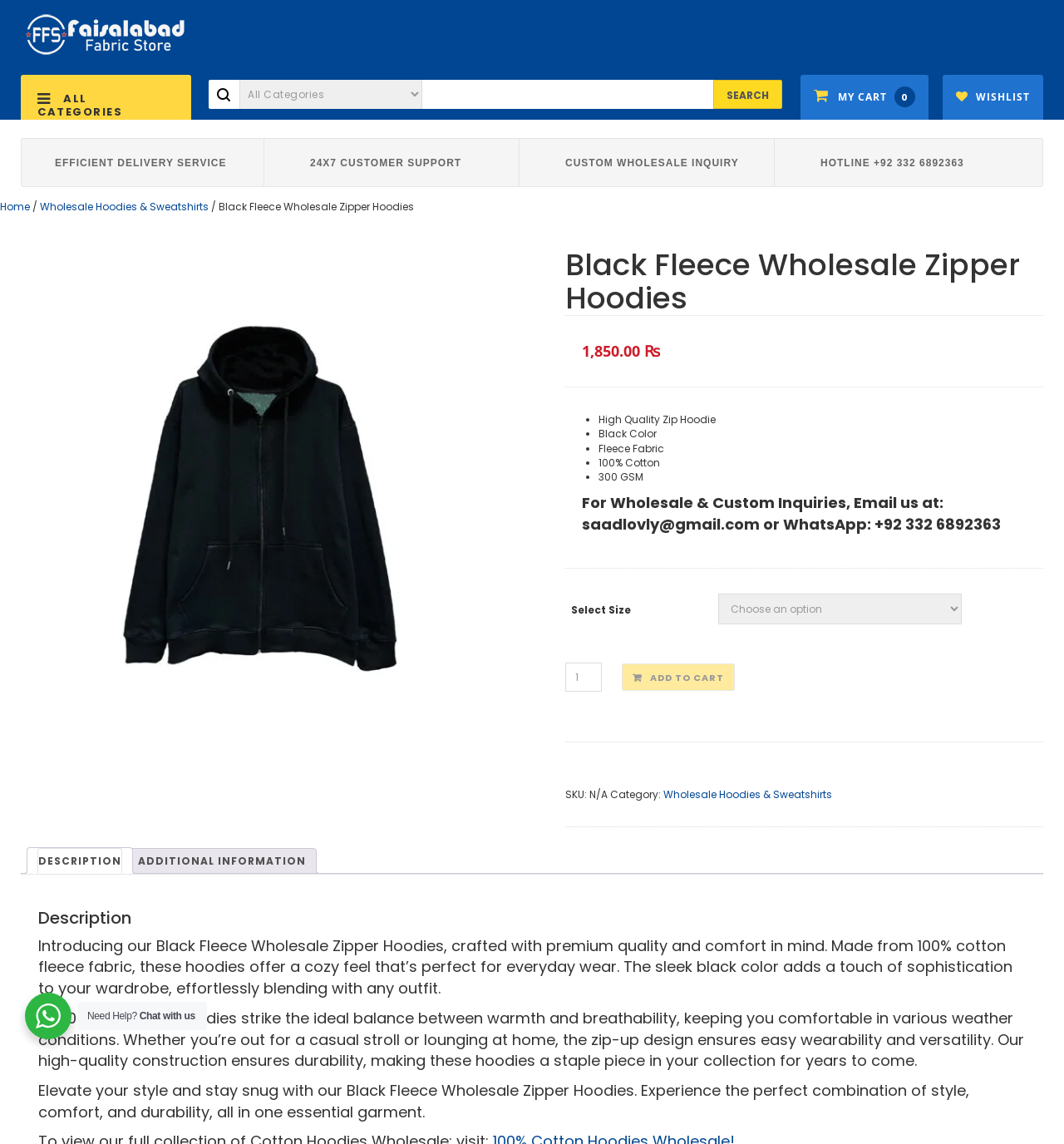Determine the bounding box coordinates of the region I should click to achieve the following instruction: "Read the 'My Brother, My Friend' article". Ensure the bounding box coordinates are four float numbers between 0 and 1, i.e., [left, top, right, bottom].

None